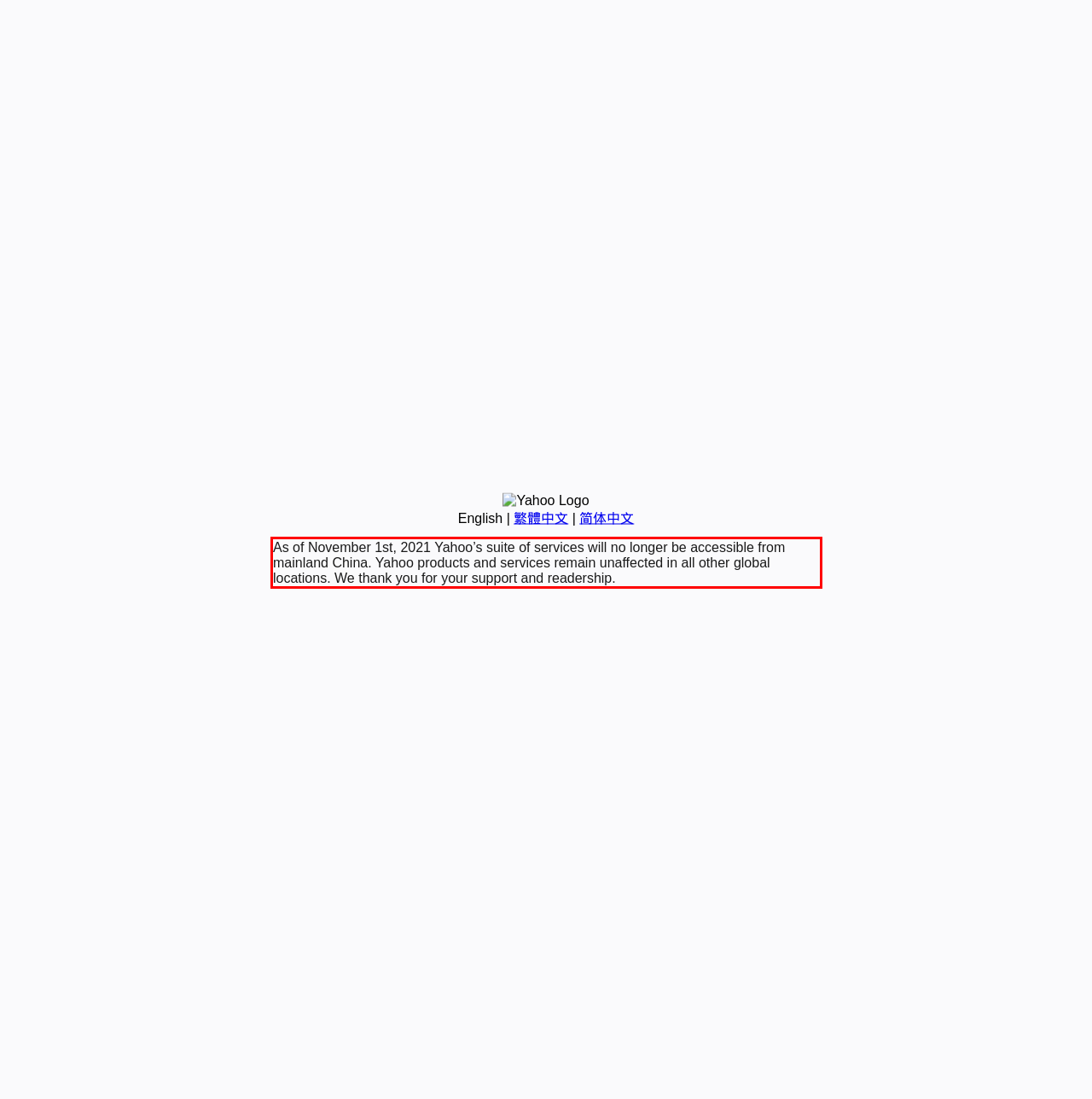Using the provided webpage screenshot, recognize the text content in the area marked by the red bounding box.

As of November 1st, 2021 Yahoo’s suite of services will no longer be accessible from mainland China. Yahoo products and services remain unaffected in all other global locations. We thank you for your support and readership.